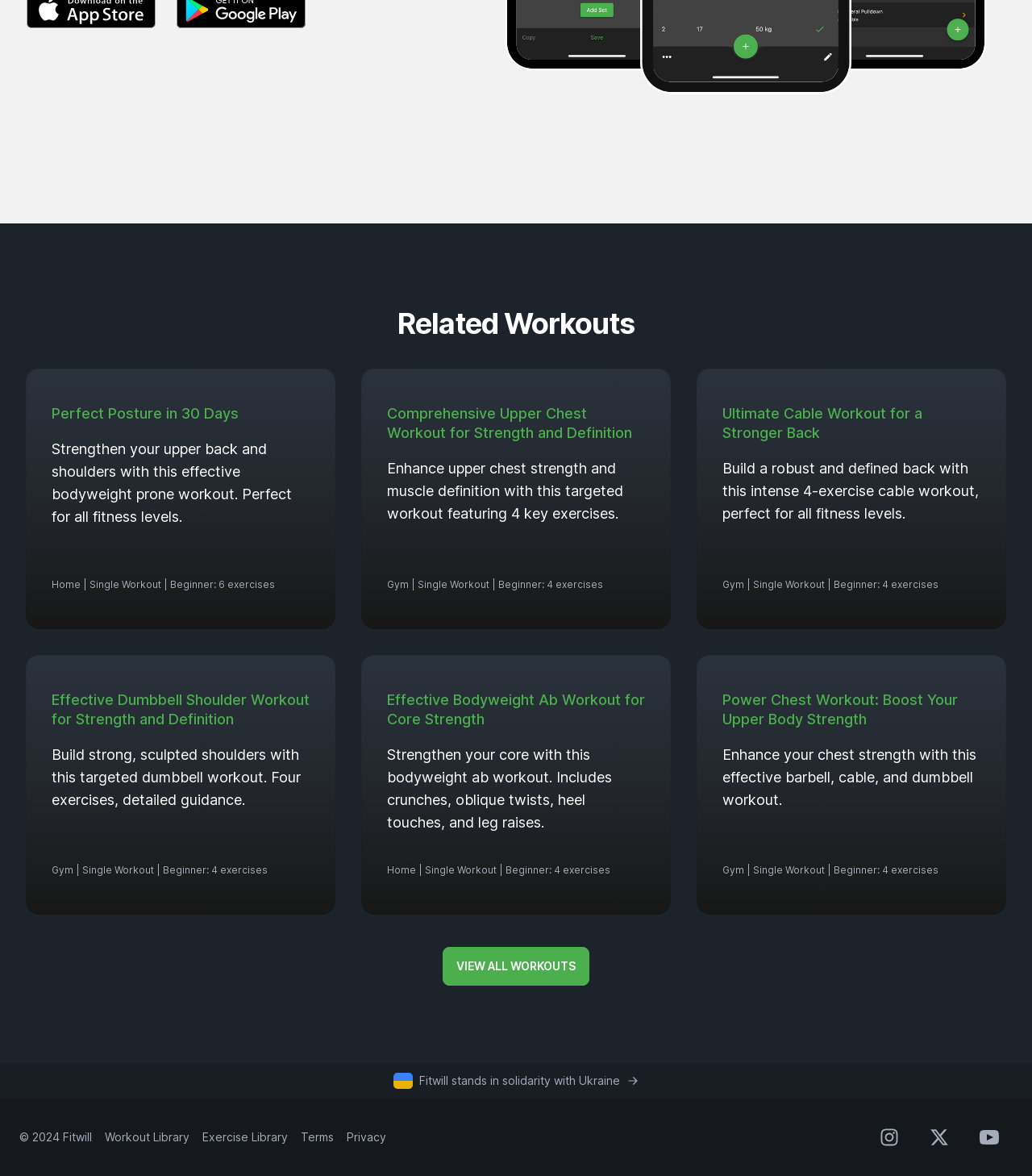Identify the bounding box coordinates for the element you need to click to achieve the following task: "Click on Perfect Posture in 30 Days workout". Provide the bounding box coordinates as four float numbers between 0 and 1, in the form [left, top, right, bottom].

[0.05, 0.345, 0.231, 0.359]